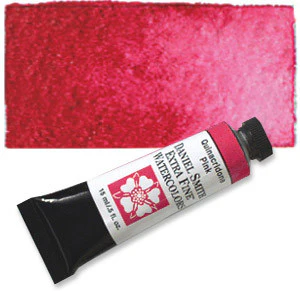Using a single word or phrase, answer the following question: 
What is the color of the cap on the tube?

Glossy black